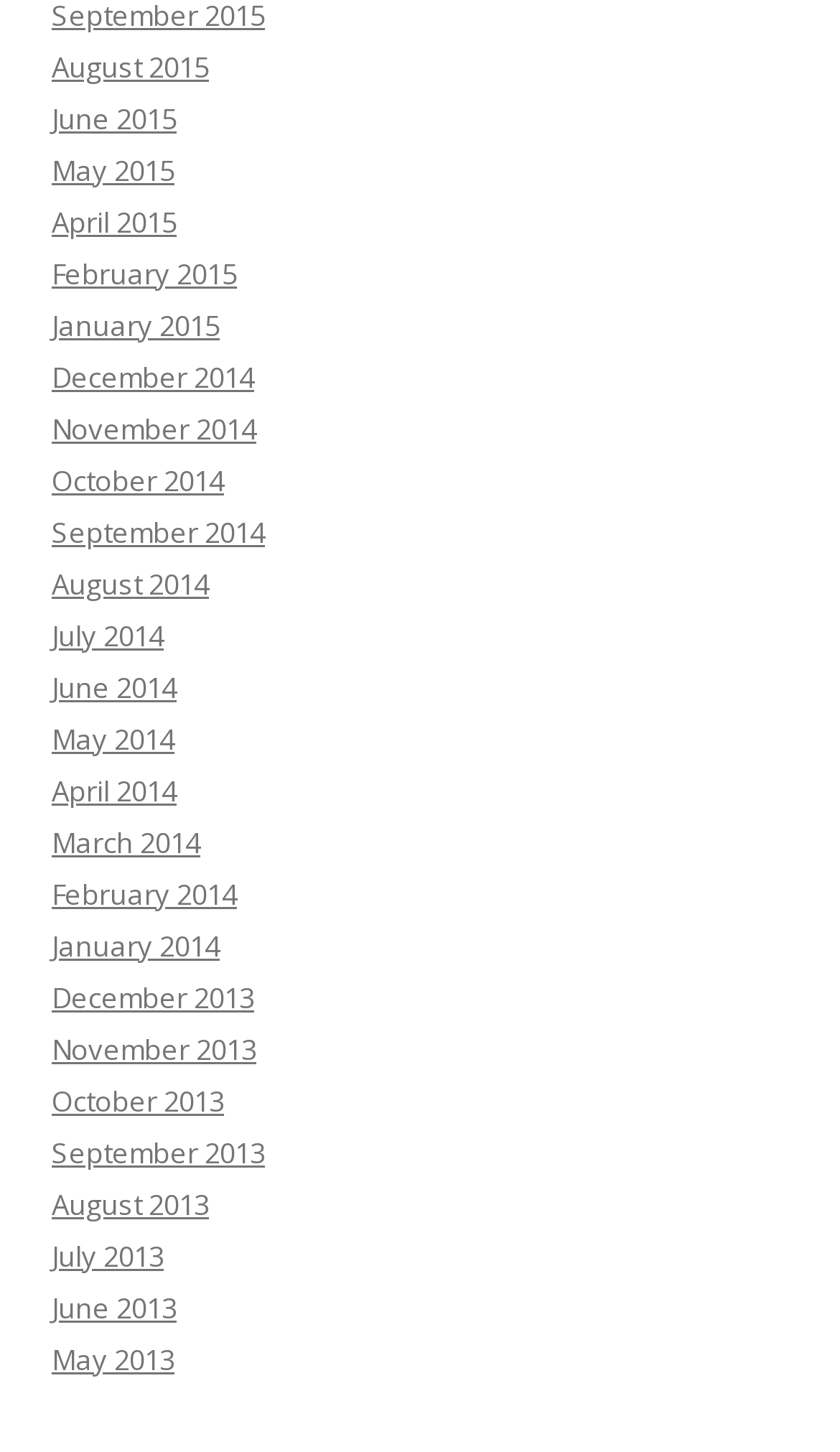Determine the bounding box coordinates of the clickable region to follow the instruction: "access January 2015".

[0.062, 0.21, 0.262, 0.237]